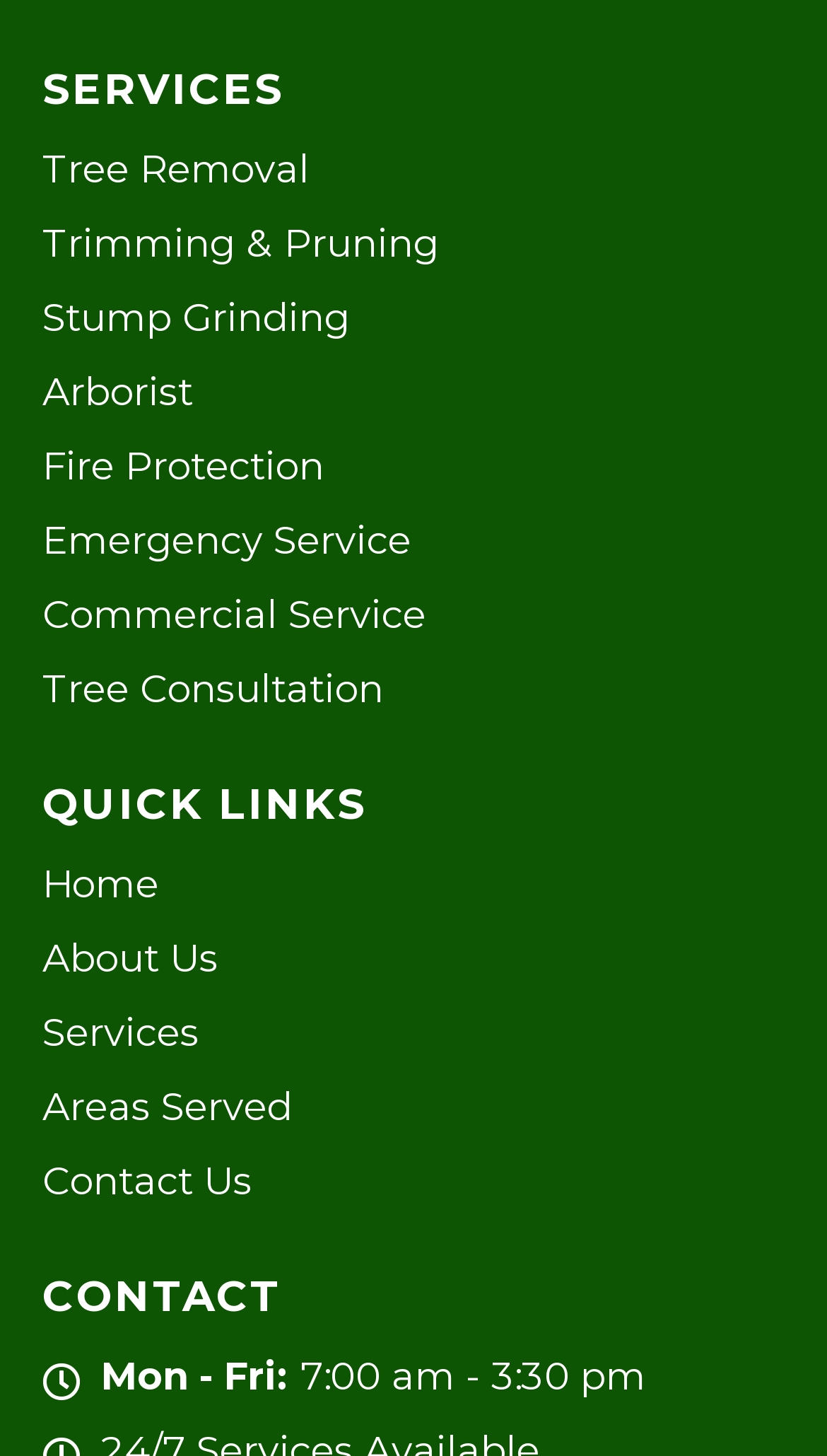Determine the coordinates of the bounding box for the clickable area needed to execute this instruction: "View Emergency Service details".

[0.051, 0.352, 0.949, 0.391]